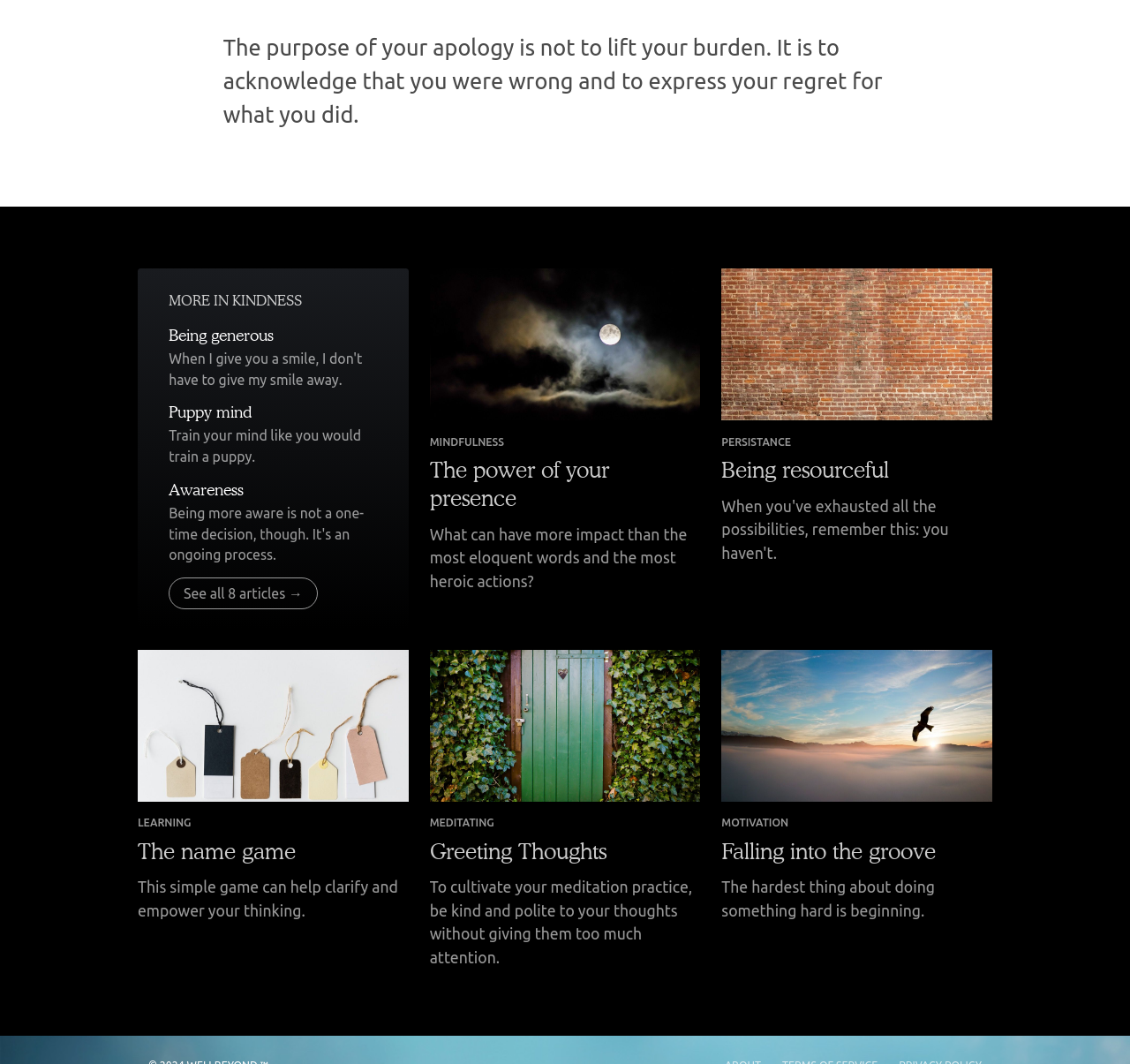How many figures are there on the webpage?
Using the image, give a concise answer in the form of a single word or short phrase.

5